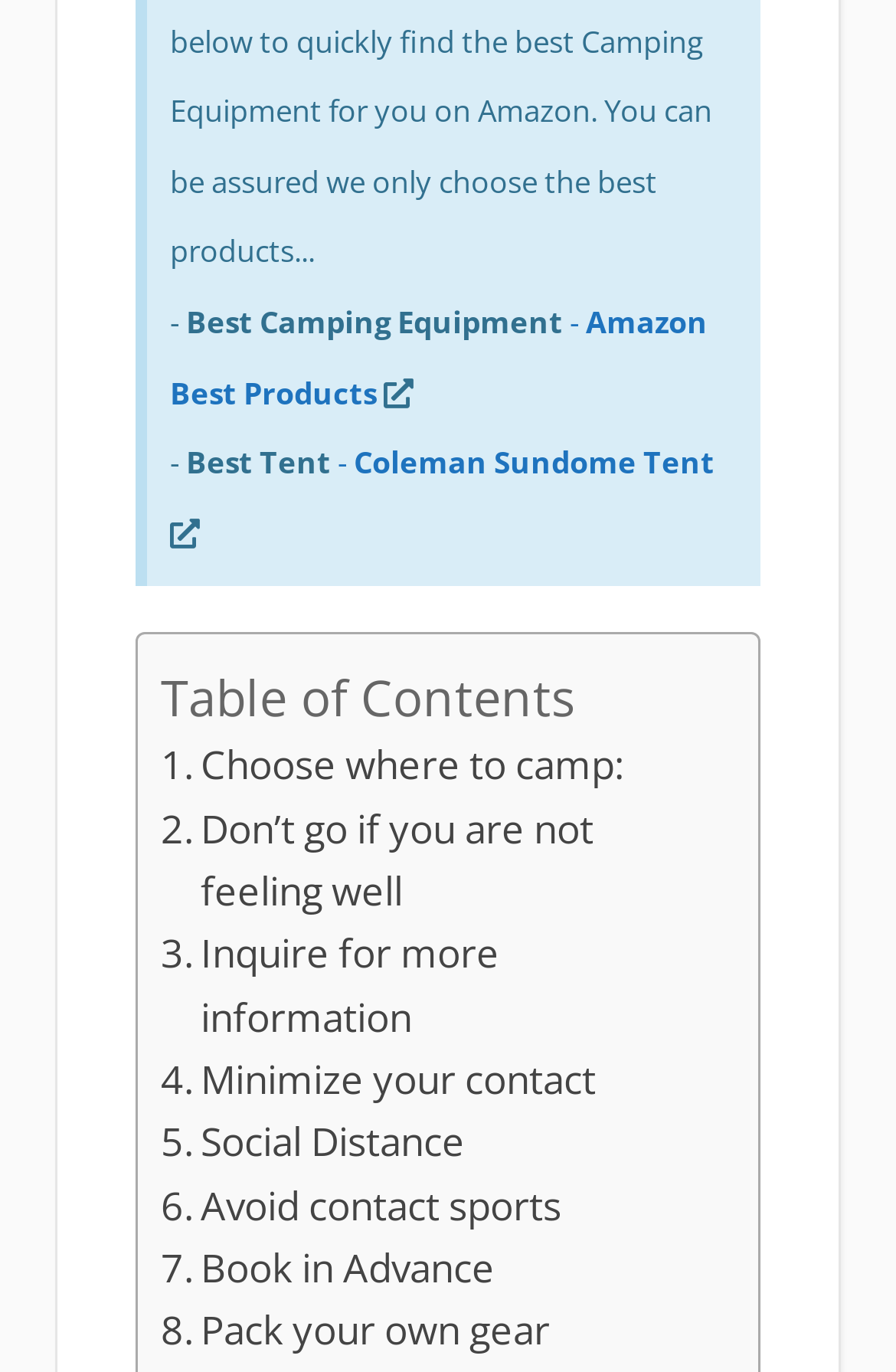Reply to the question below using a single word or brief phrase:
How many links are there in the table of contents?

7